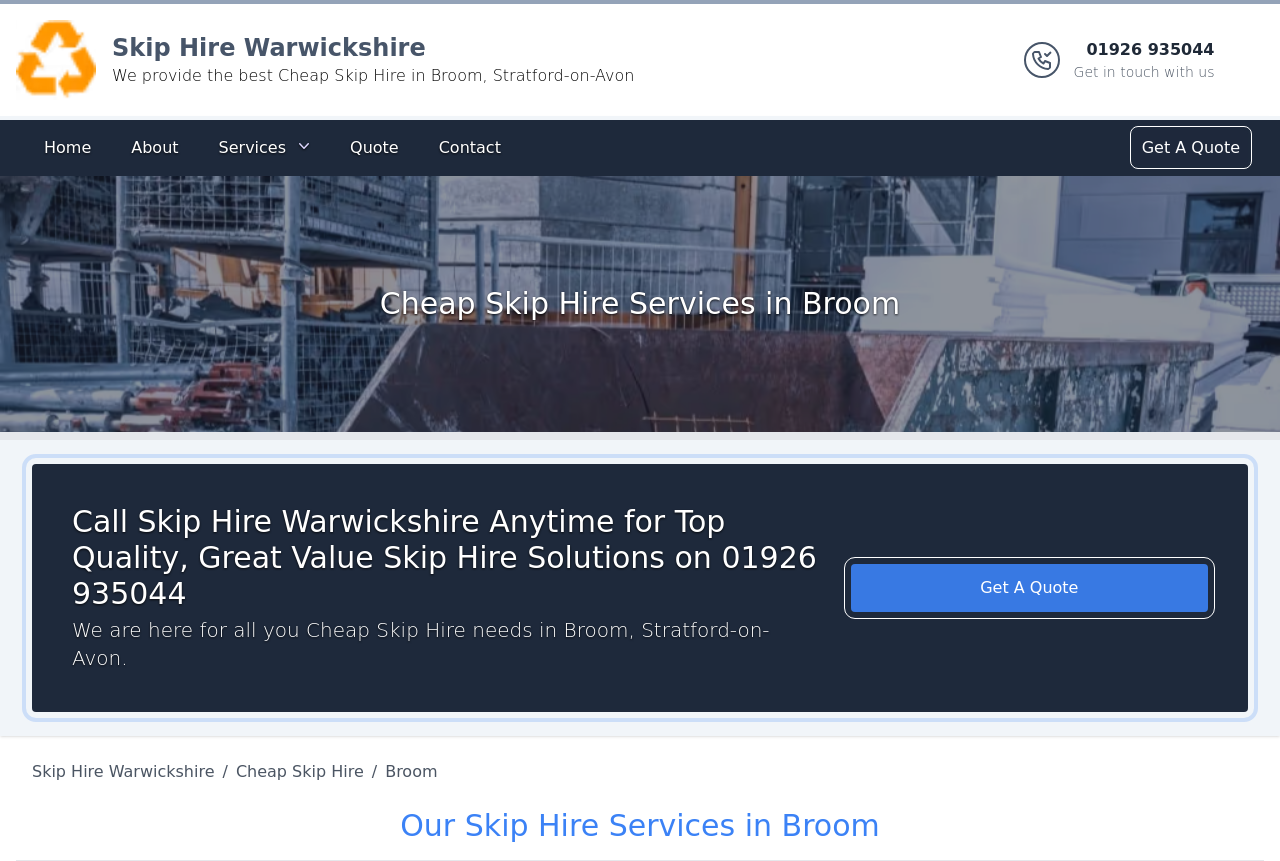Determine the bounding box coordinates for the element that should be clicked to follow this instruction: "Get in touch with us using the phone number". The coordinates should be given as four float numbers between 0 and 1, in the format [left, top, right, bottom].

[0.839, 0.044, 0.949, 0.095]